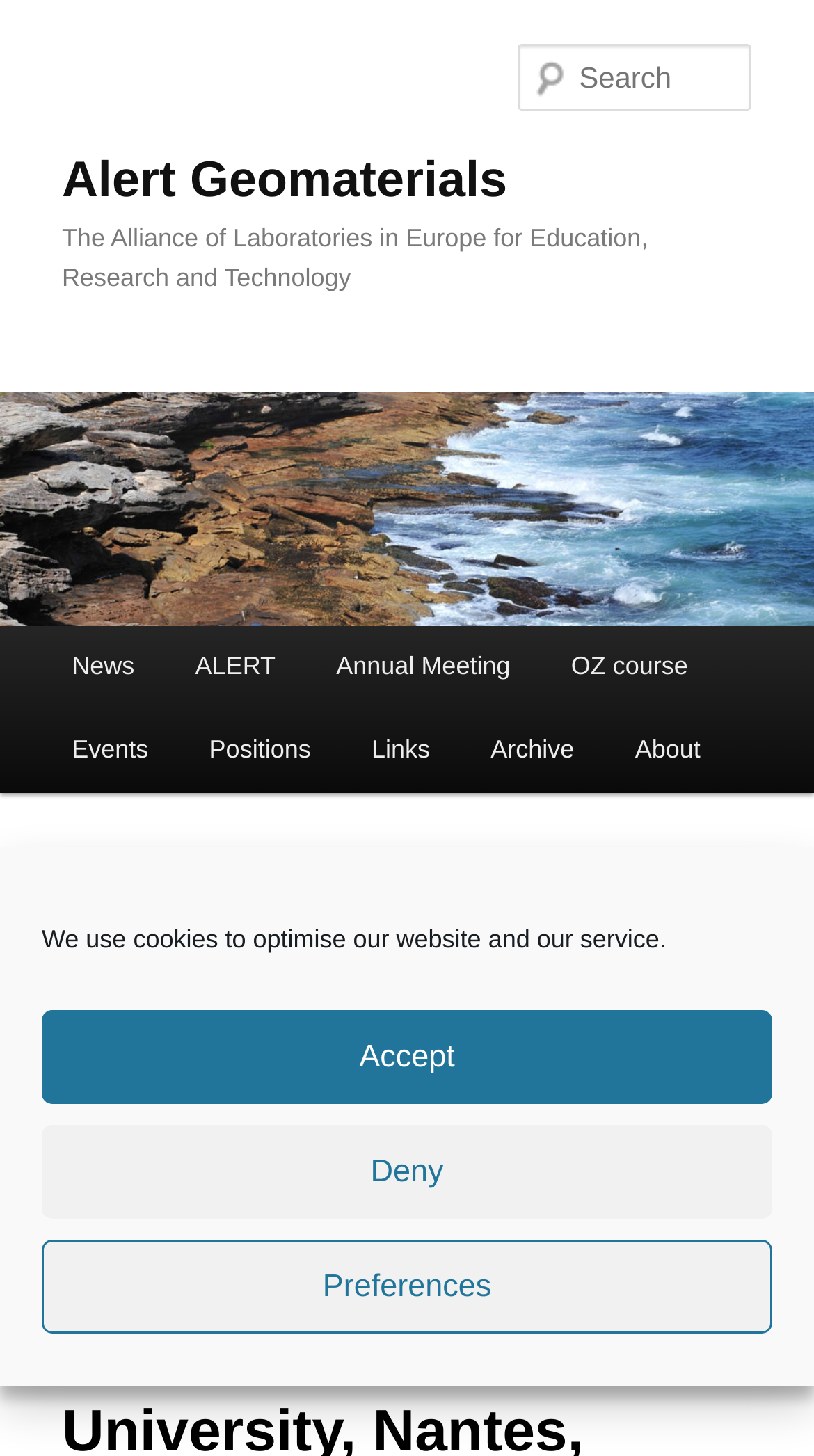Point out the bounding box coordinates of the section to click in order to follow this instruction: "View Positions".

[0.22, 0.488, 0.419, 0.545]